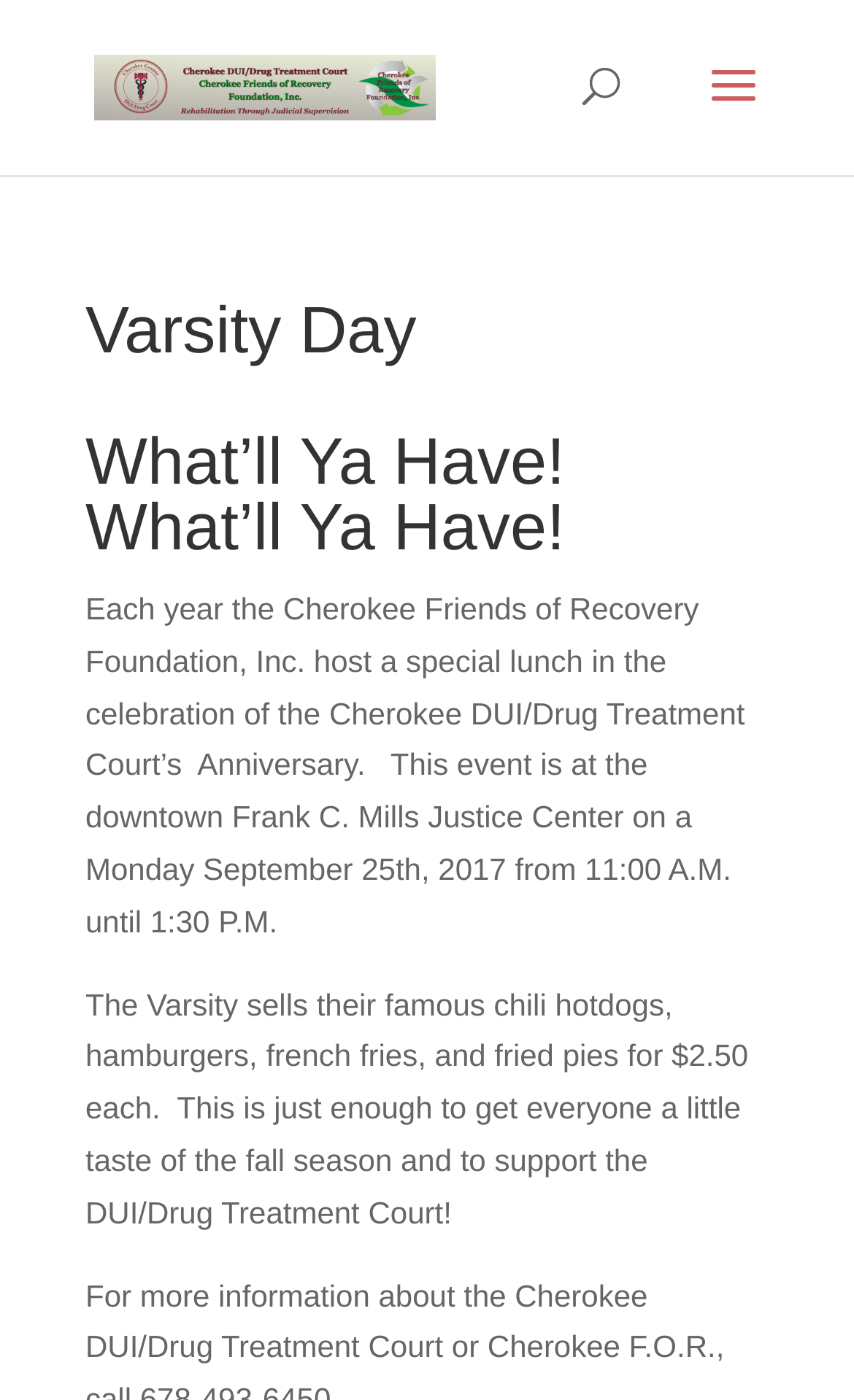Respond with a single word or phrase:
What is sold by The Varsity for $2.50 each?

Chili hotdogs, hamburgers, french fries, and fried pies